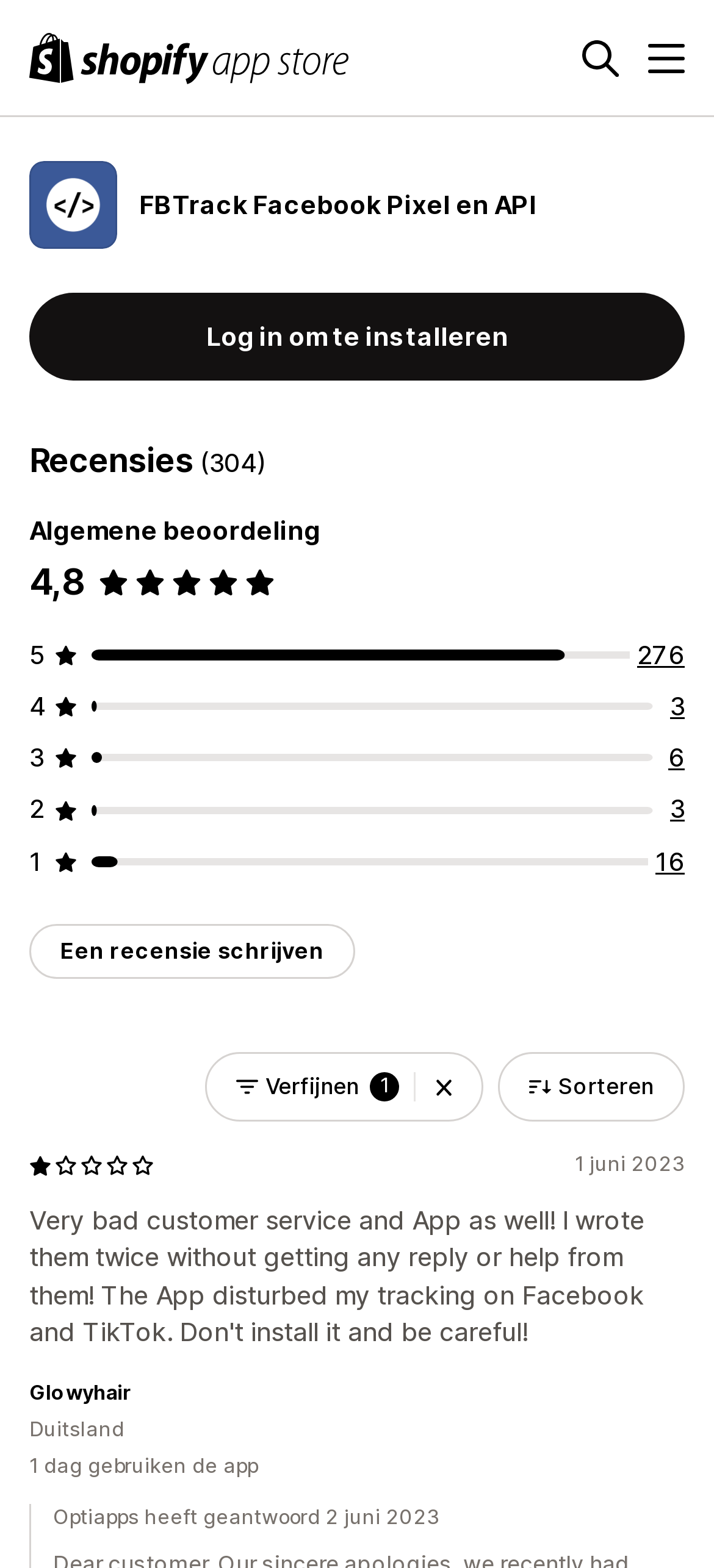Could you highlight the region that needs to be clicked to execute the instruction: "Click the 'Een recensie schrijven' button"?

[0.041, 0.589, 0.497, 0.624]